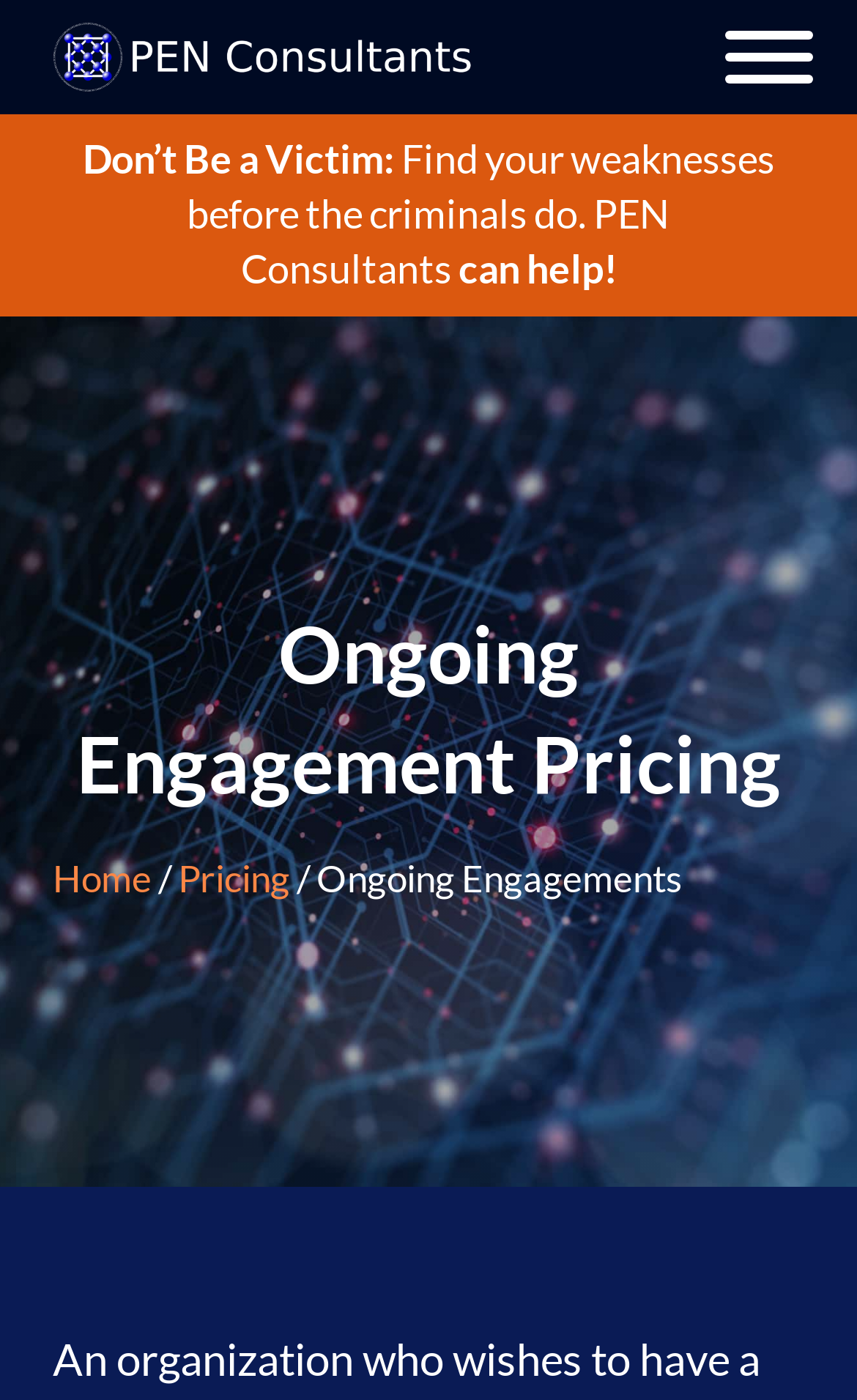Respond with a single word or phrase for the following question: 
What is the logo on the top left?

PEN Consultants Logo